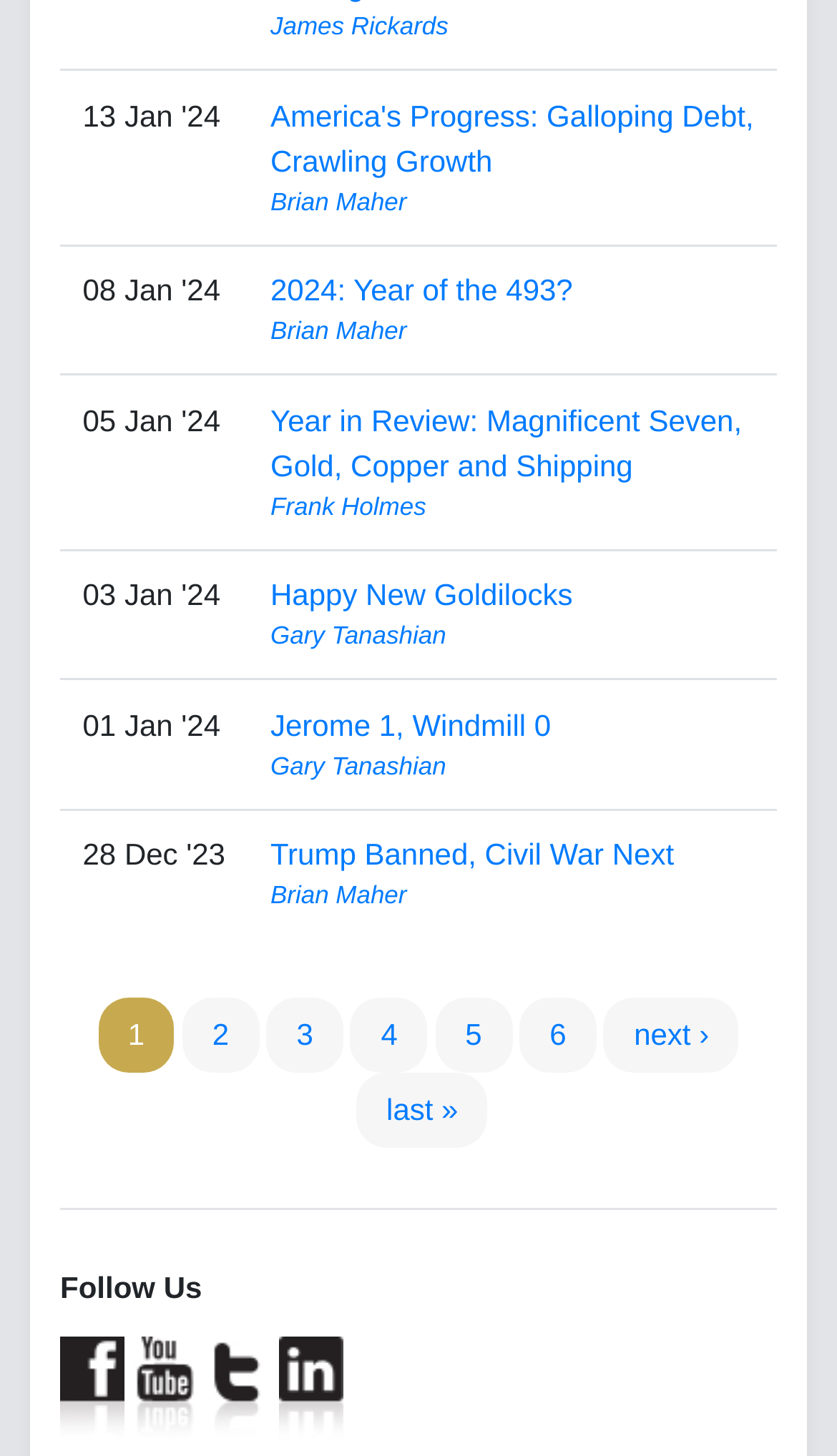Determine the bounding box coordinates of the target area to click to execute the following instruction: "Go to page 2."

[0.218, 0.686, 0.309, 0.737]